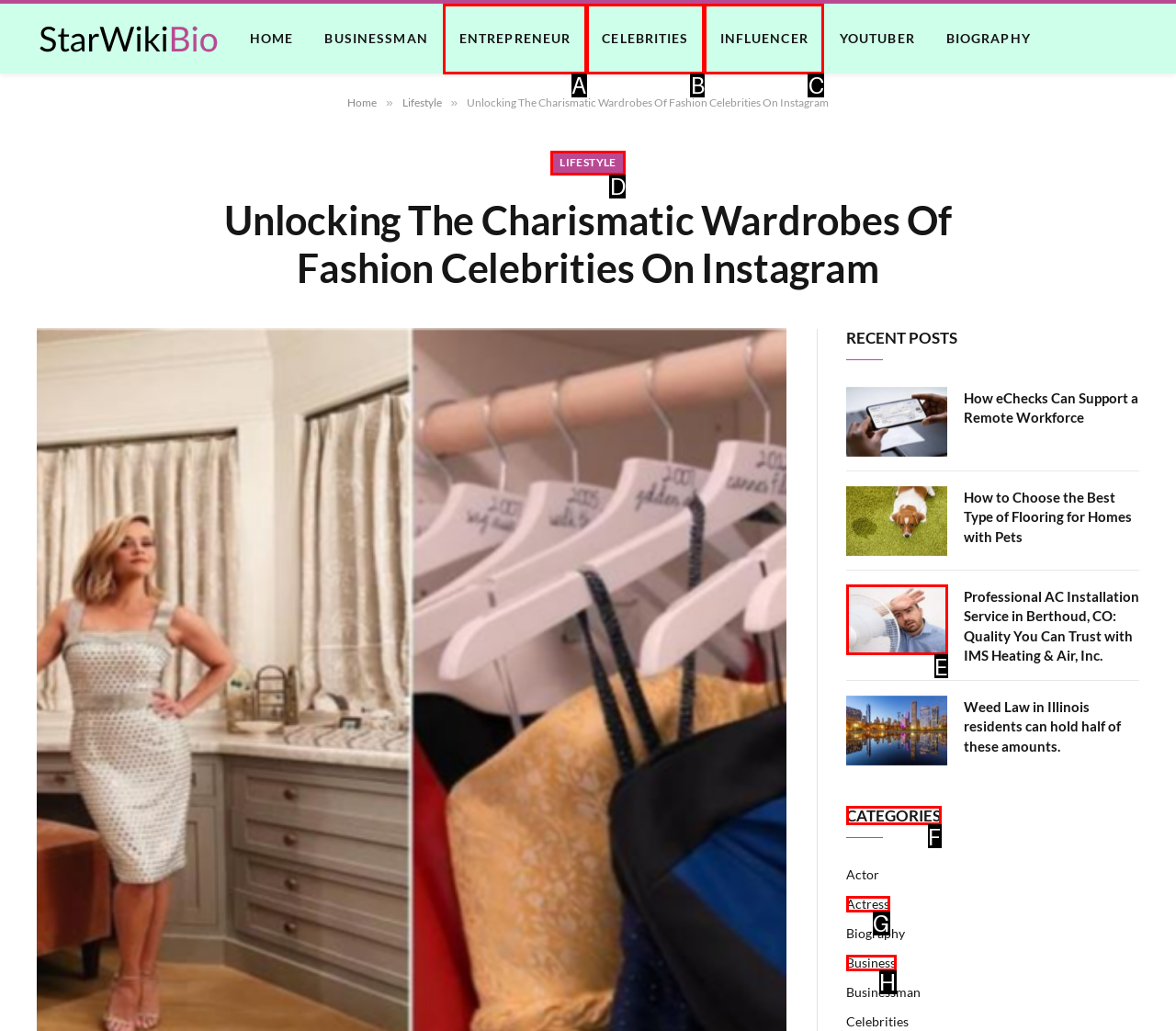Which HTML element should be clicked to fulfill the following task: Read previous post?
Reply with the letter of the appropriate option from the choices given.

None